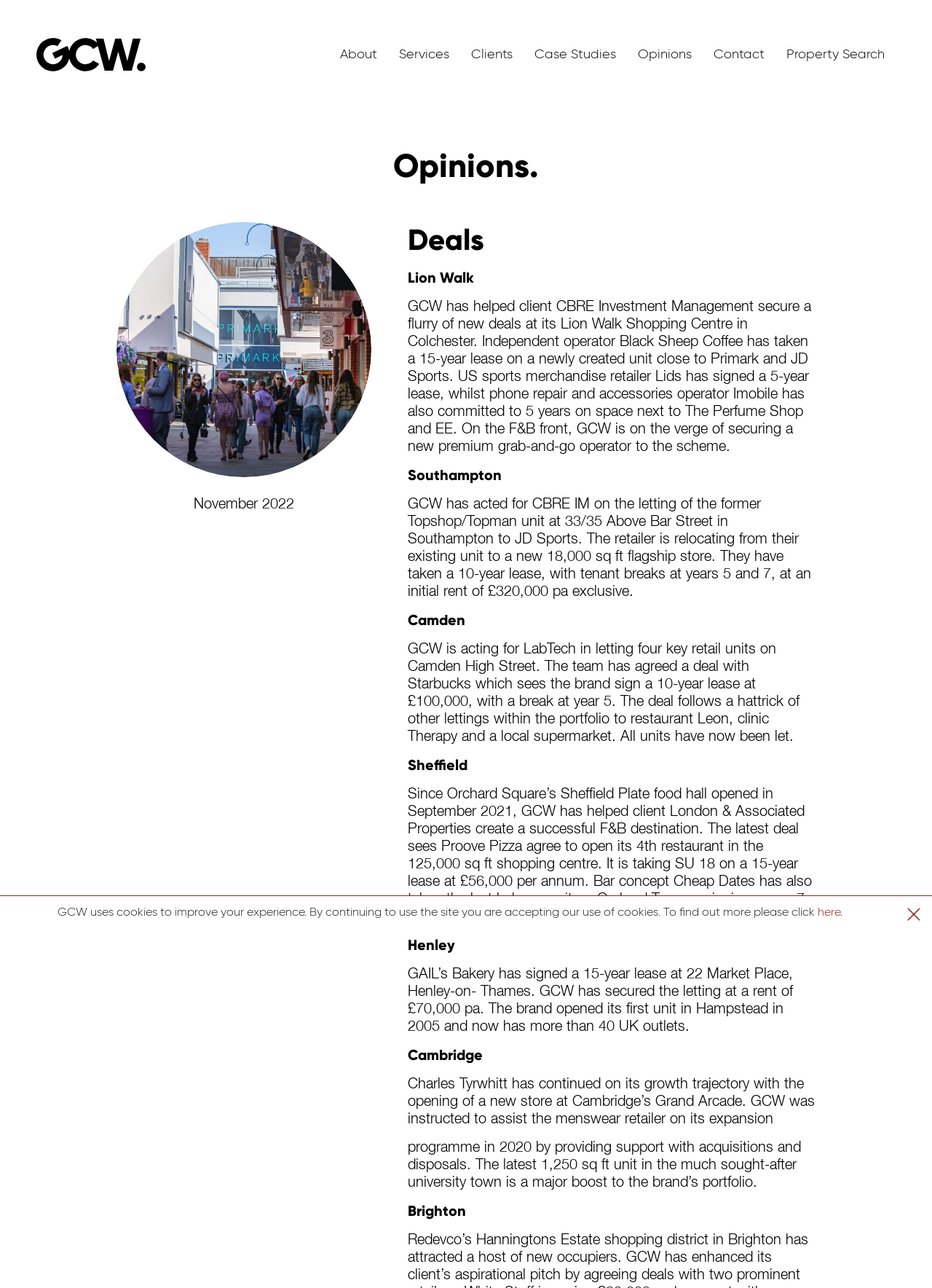Can you pinpoint the bounding box coordinates for the clickable element required for this instruction: "Visit the 'Home' page"? The coordinates should be four float numbers between 0 and 1, i.e., [left, top, right, bottom].

None